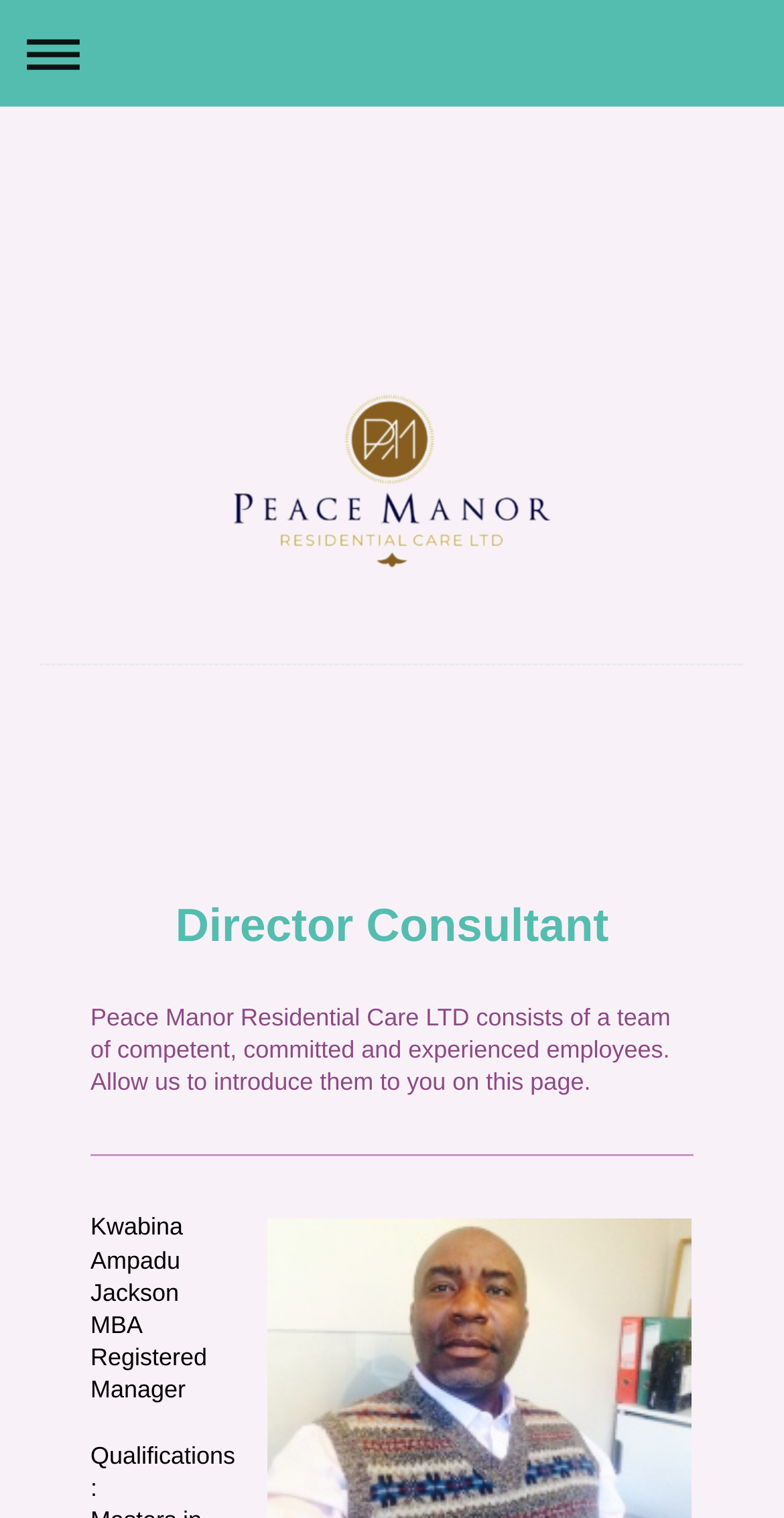Find the bounding box coordinates for the HTML element described as: "Expand/collapse navigation". The coordinates should consist of four float values between 0 and 1, i.e., [left, top, right, bottom].

[0.013, 0.007, 0.987, 0.064]